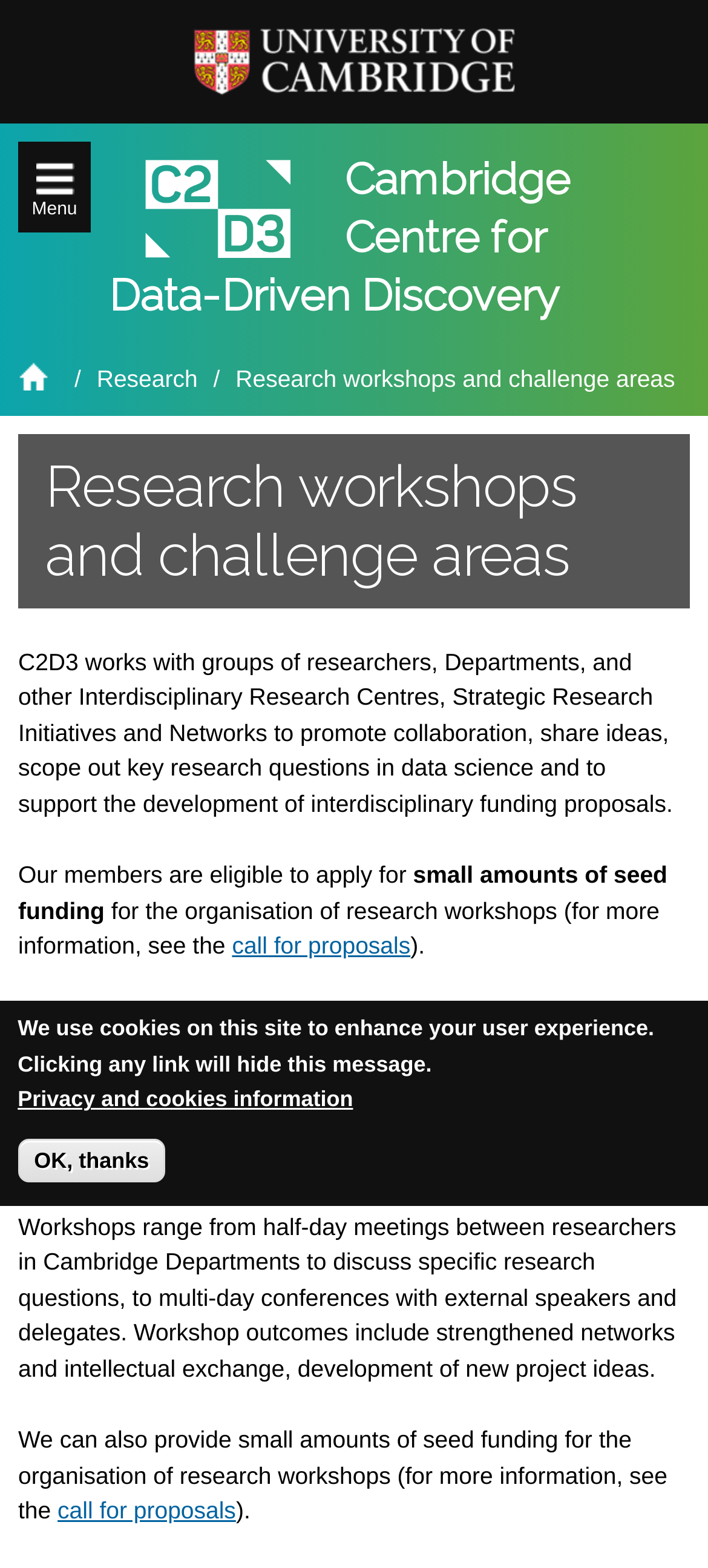What is the navigation menu item after 'Home'?
Please utilize the information in the image to give a detailed response to the question.

I found the answer by looking at the navigation menu items, which are 'Home', 'Research', and 'Research workshops and challenge areas'. The item after 'Home' is 'Research'.